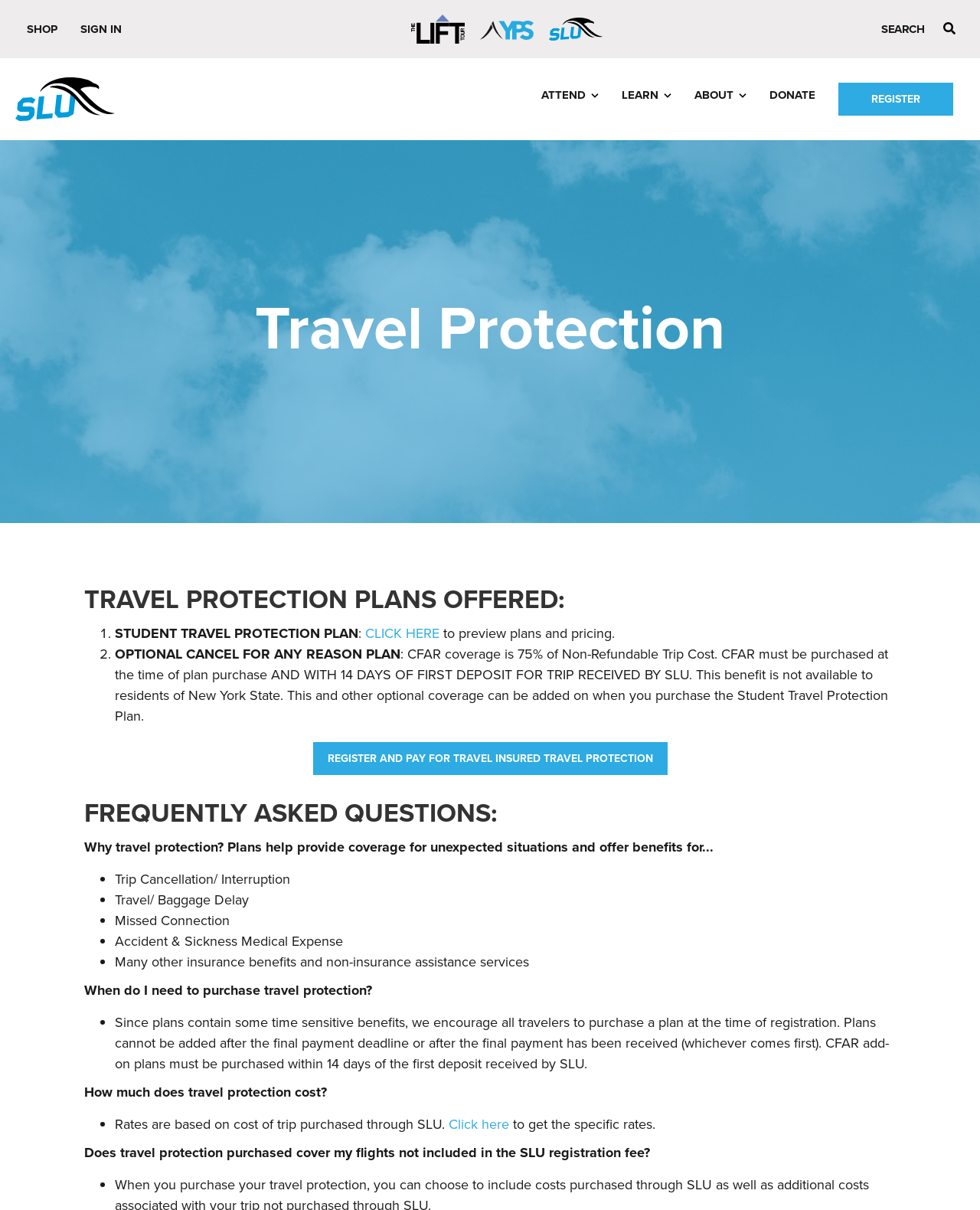Locate the bounding box coordinates of the UI element described by: "name="s" placeholder="Search"". Provide the coordinates as four float numbers between 0 and 1, formatted as [left, top, right, bottom].

[0.898, 0.013, 0.952, 0.035]